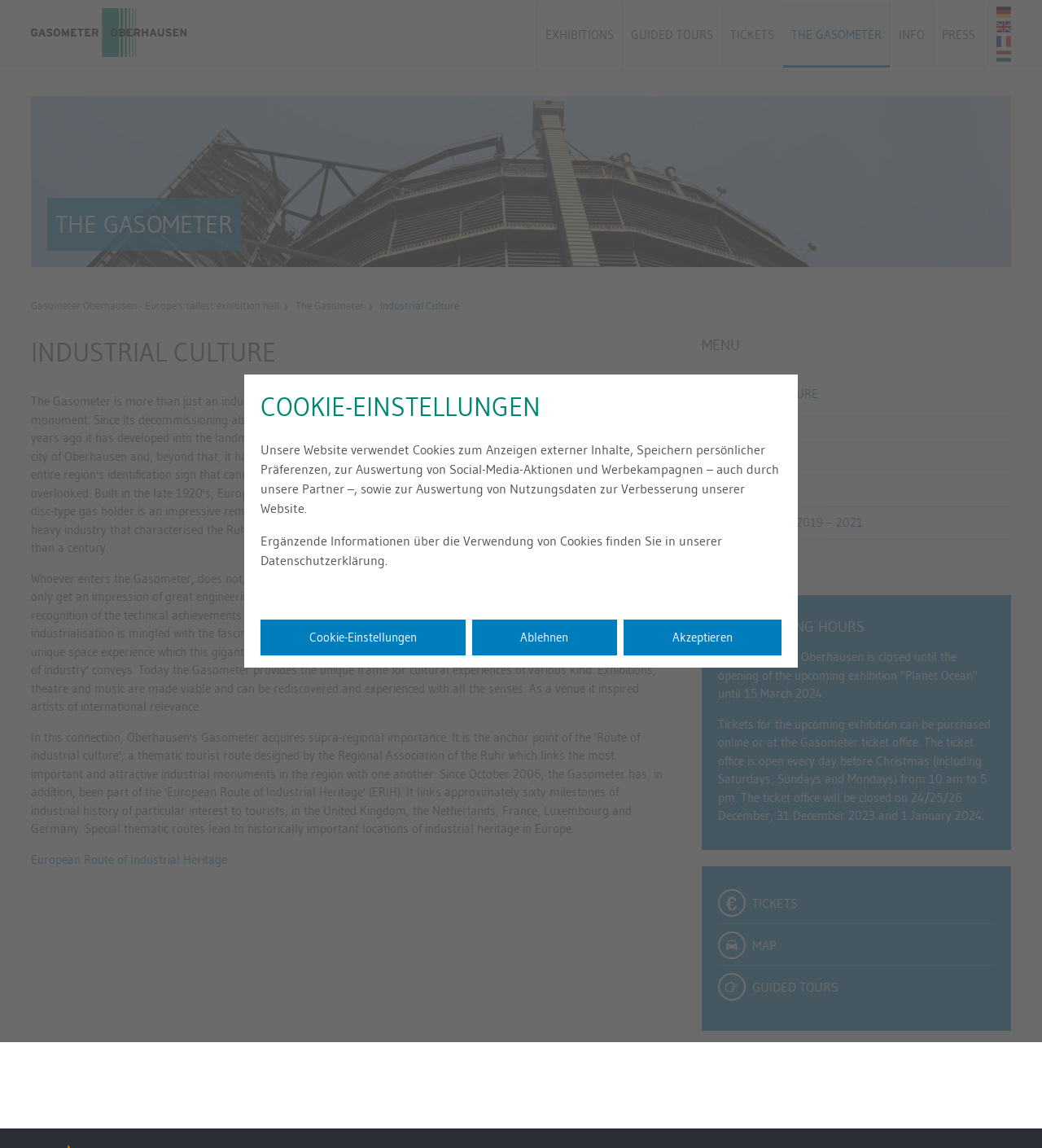Please identify the bounding box coordinates of the element that needs to be clicked to perform the following instruction: "Go to homepage".

[0.03, 0.007, 0.179, 0.05]